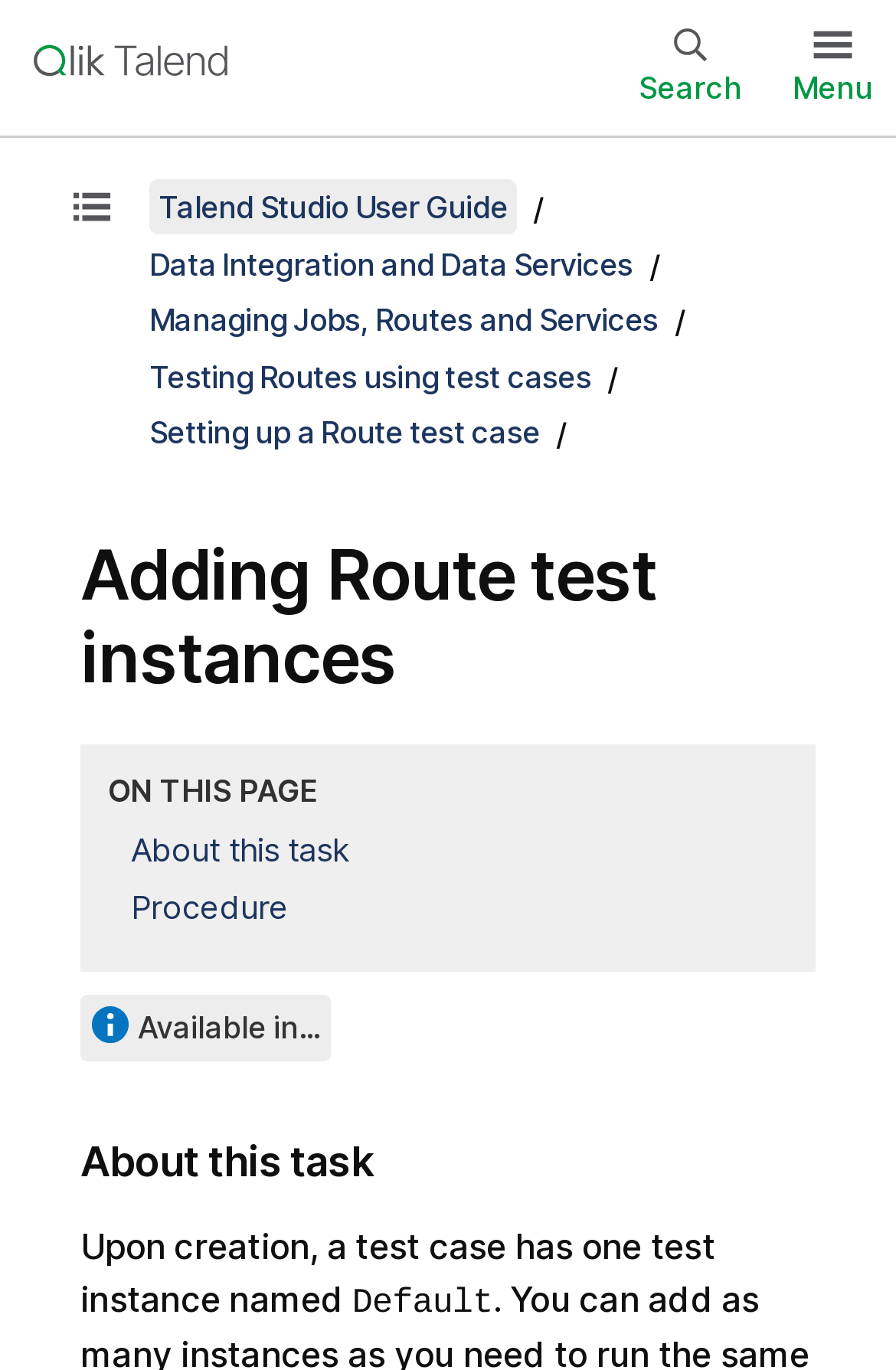Locate the bounding box coordinates of the segment that needs to be clicked to meet this instruction: "Search for something".

[0.697, 0.016, 0.844, 0.083]